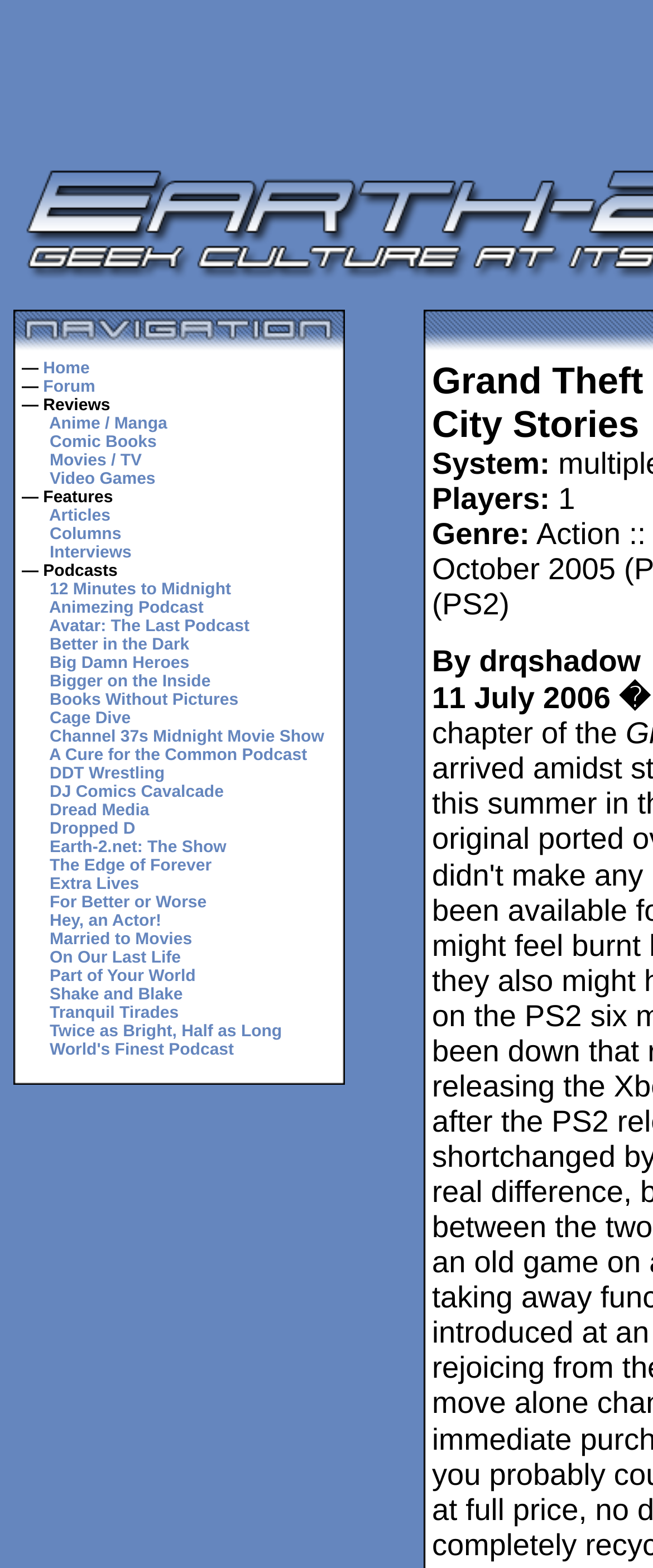Please identify the bounding box coordinates of where to click in order to follow the instruction: "Click on the 12 Minutes to Midnight podcast link".

[0.076, 0.37, 0.354, 0.382]